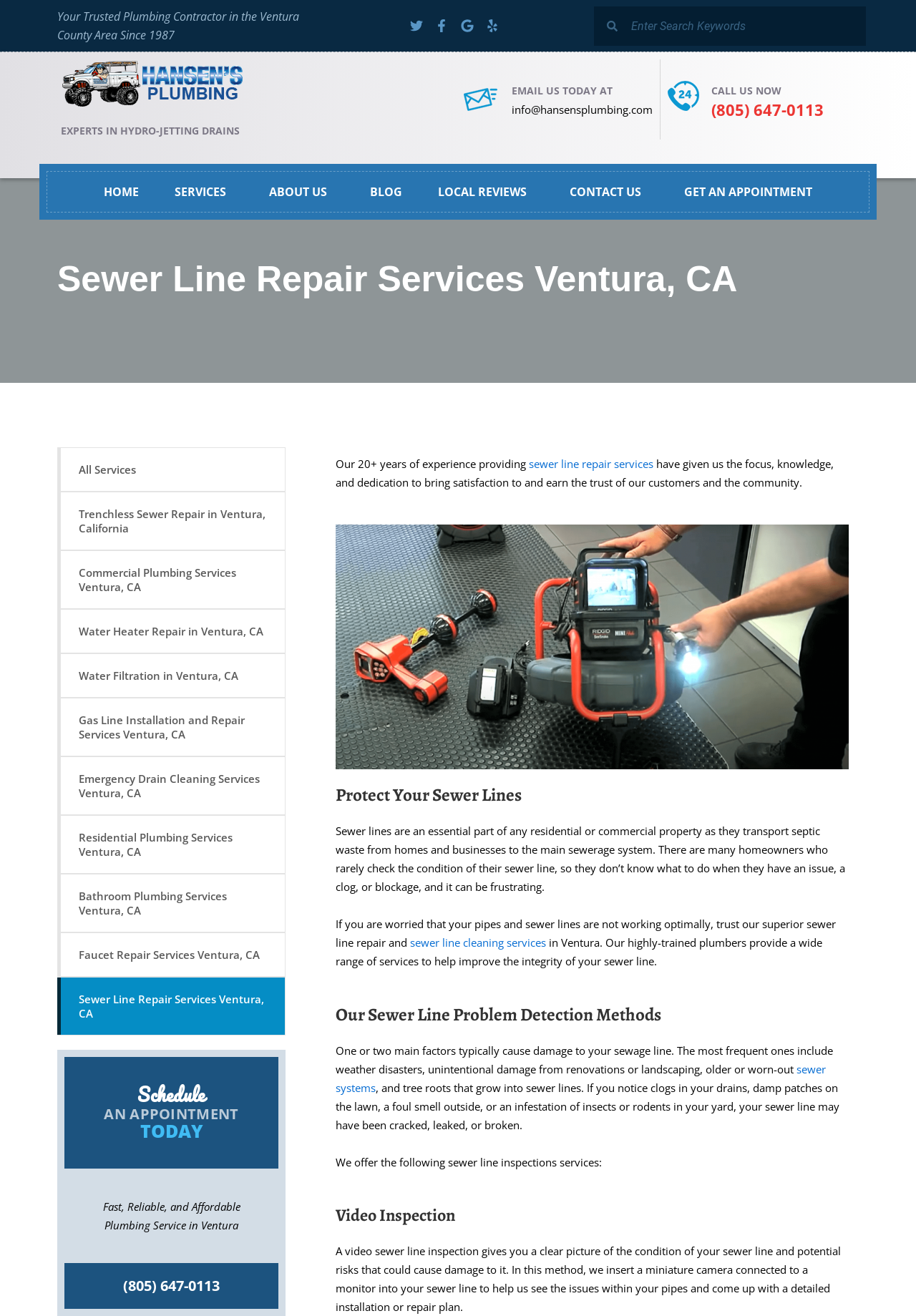What can cause damage to your sewage line?
Kindly answer the question with as much detail as you can.

The webpage mentions that one or two main factors typically cause damage to your sewage line. The most frequent ones include weather disasters, unintentional damage from renovations or landscaping, older or worn-out sewer systems, and tree roots that grow into sewer lines.